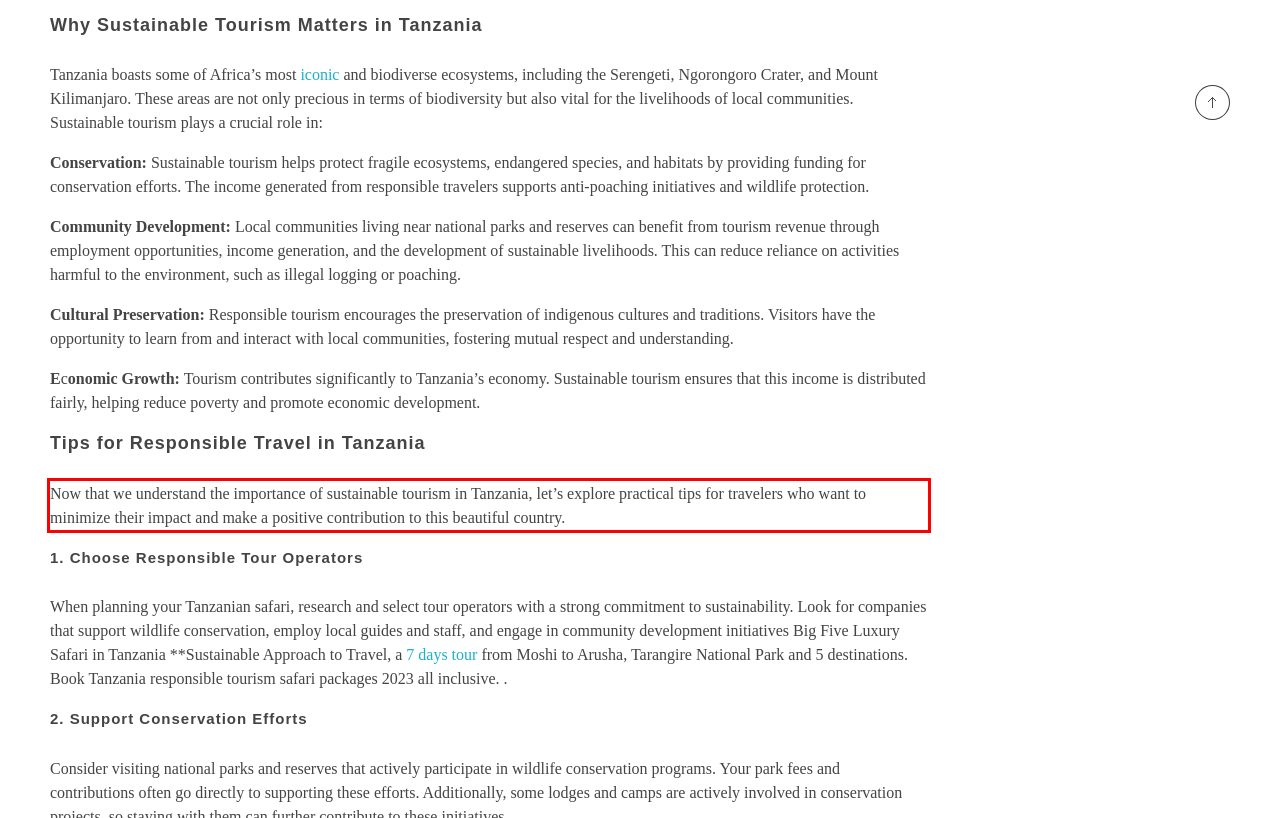You are given a webpage screenshot with a red bounding box around a UI element. Extract and generate the text inside this red bounding box.

Now that we understand the importance of sustainable tourism in Tanzania, let’s explore practical tips for travelers who want to minimize their impact and make a positive contribution to this beautiful country.